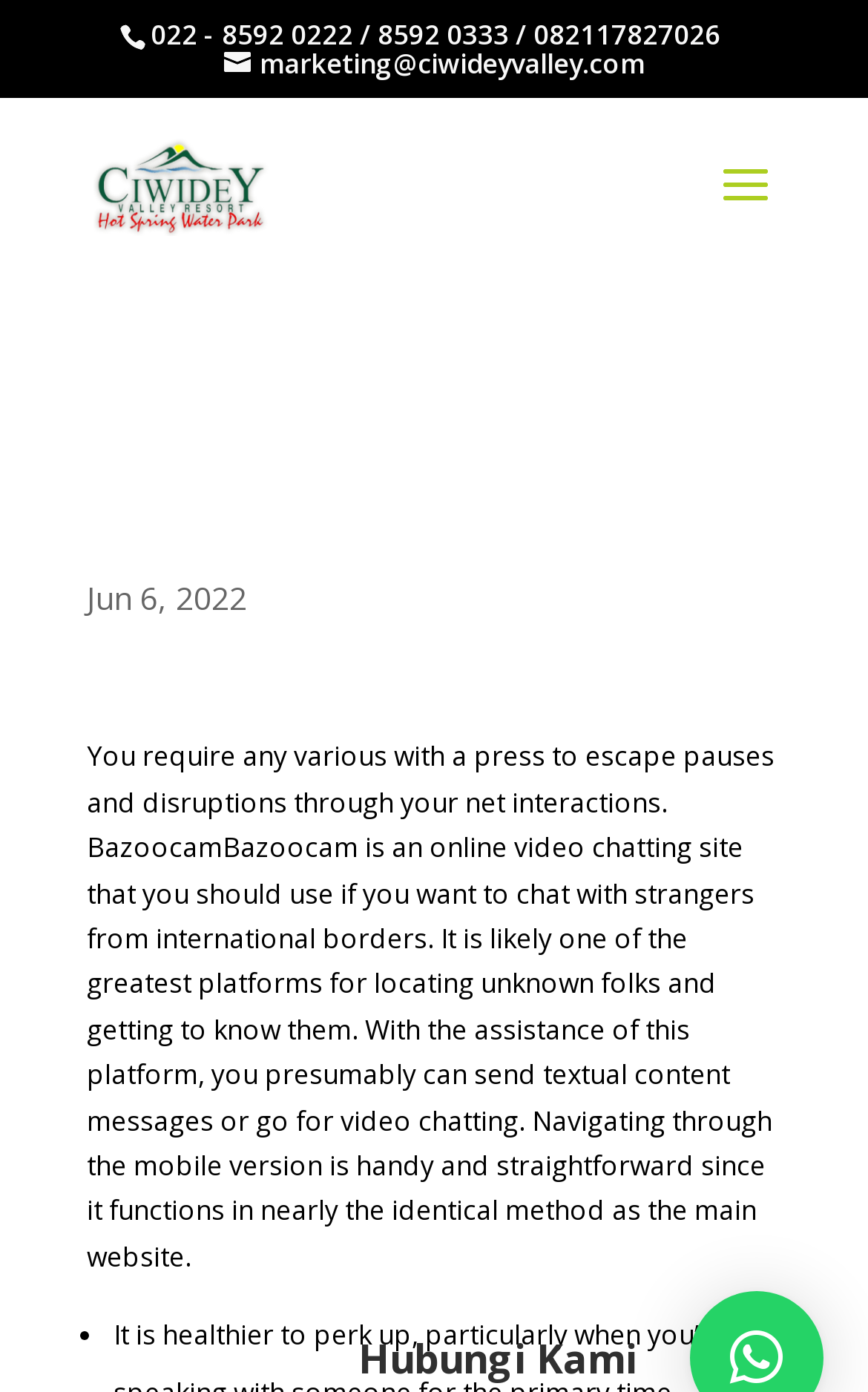Provide the bounding box coordinates of the HTML element described by the text: "alt="Ciwidey Valley Resort"".

[0.108, 0.122, 0.311, 0.144]